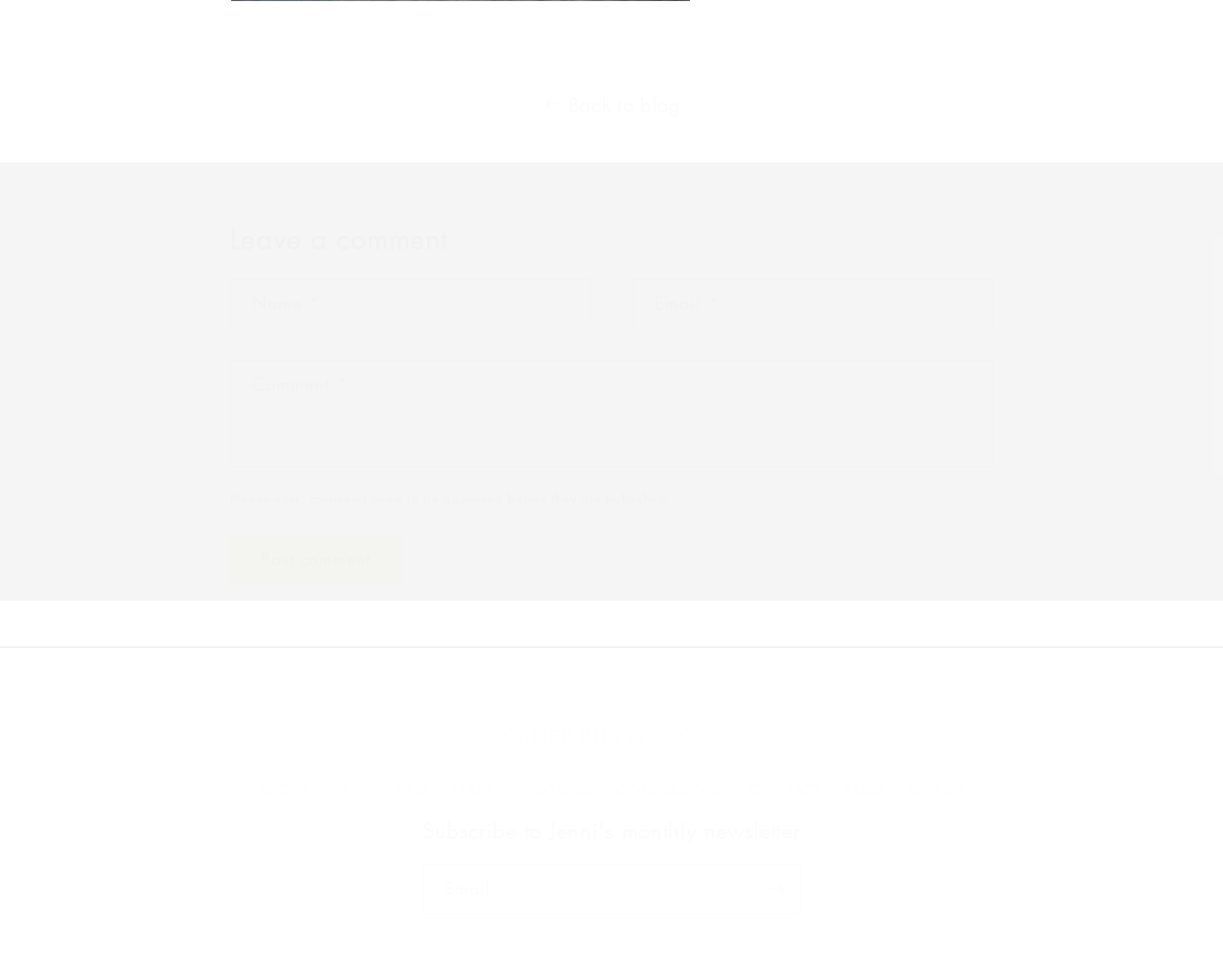What is the purpose of the textboxes at the top?
Please elaborate on the answer to the question with detailed information.

The textboxes at the top are for leaving a comment, as indicated by the heading 'Leave a comment' above them. They require the user to input their name, email, and comment.